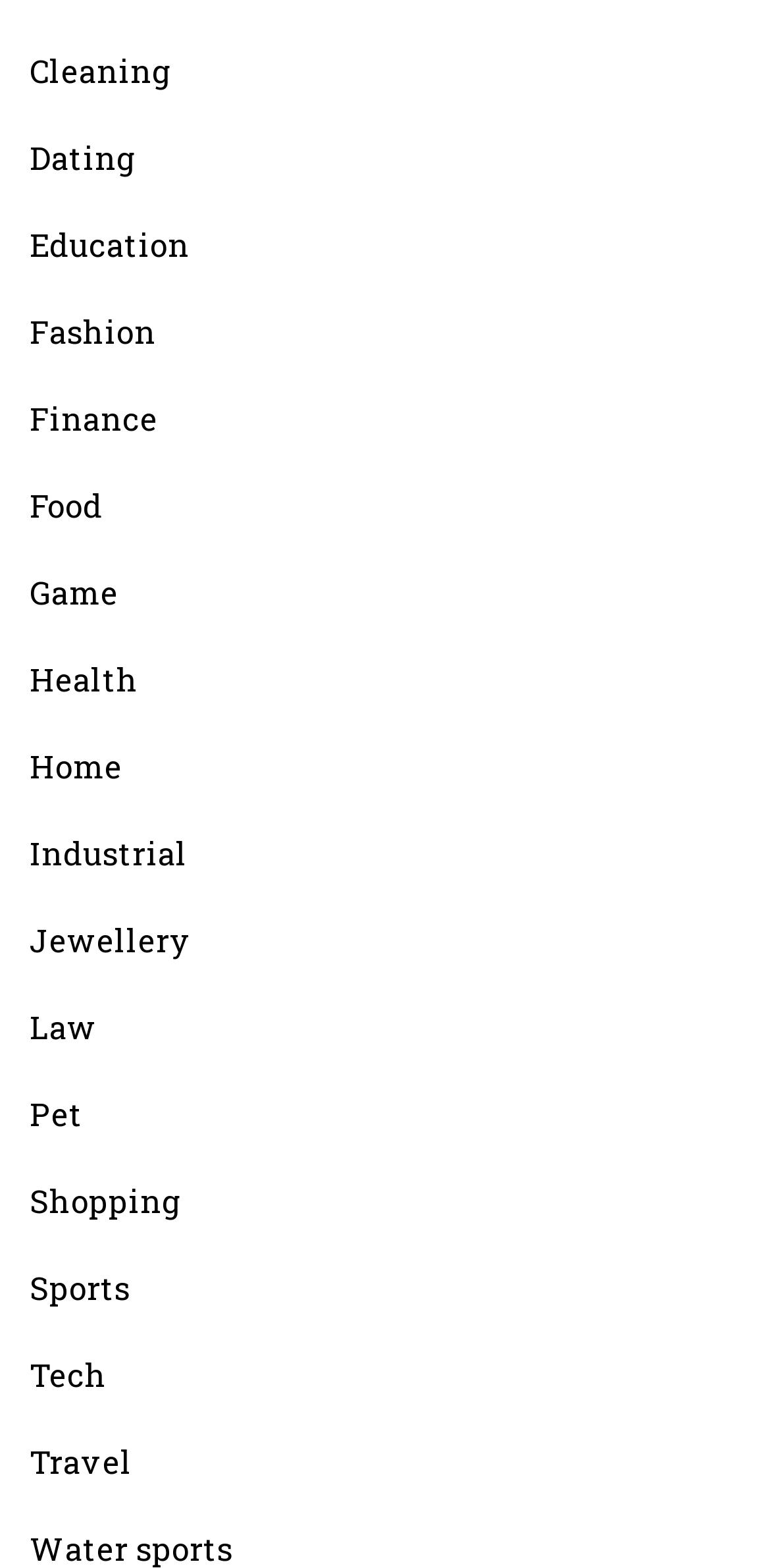How many categories start with the letter 'F'?
Look at the screenshot and respond with a single word or phrase.

2